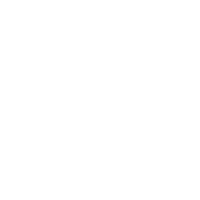What is the purpose of Quran recitation? Look at the image and give a one-word or short phrase answer.

Spirituality, guidance, and personal growth